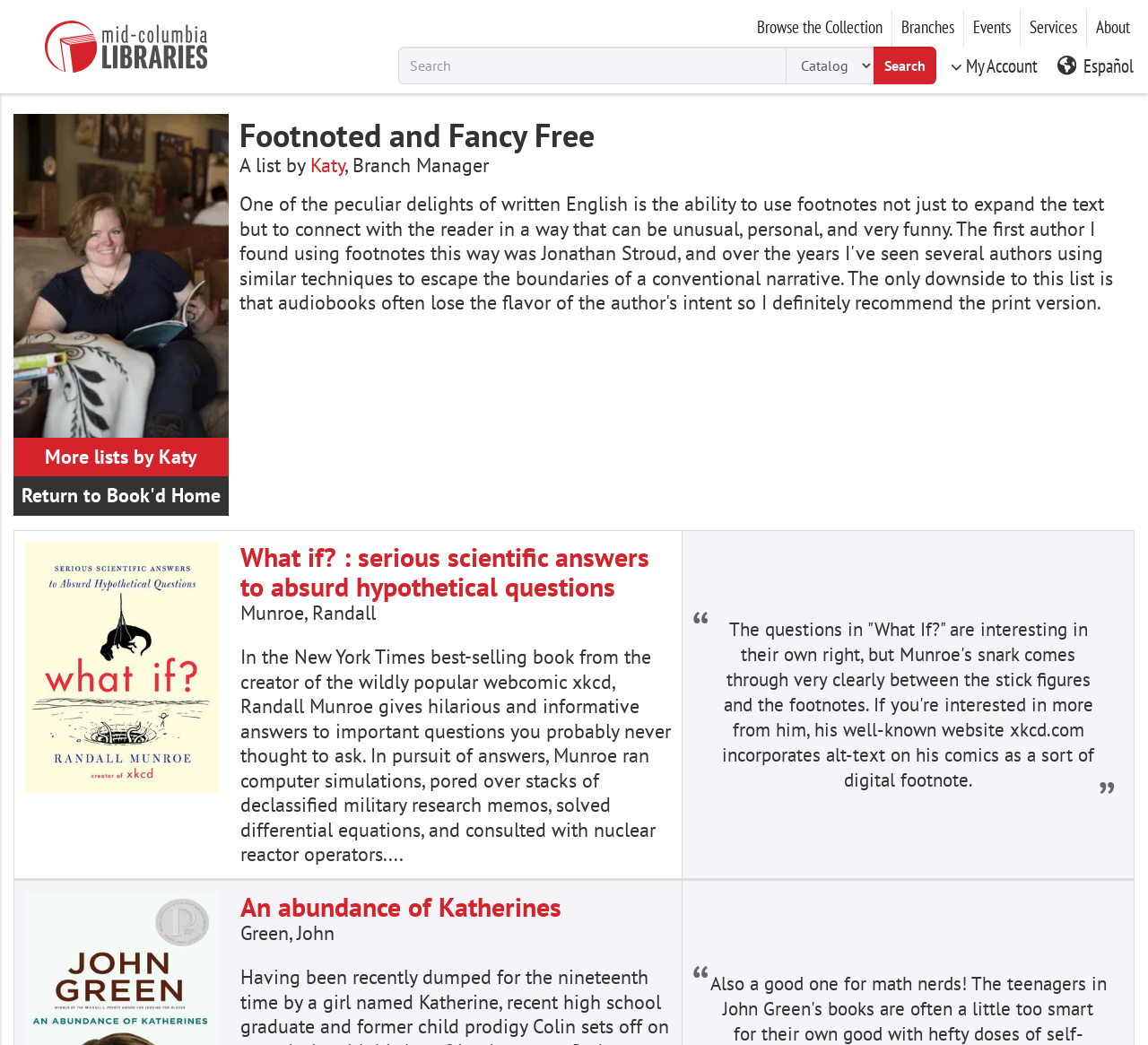Please identify the bounding box coordinates of the element's region that needs to be clicked to fulfill the following instruction: "Search for a book". The bounding box coordinates should consist of four float numbers between 0 and 1, i.e., [left, top, right, bottom].

[0.347, 0.045, 0.684, 0.081]